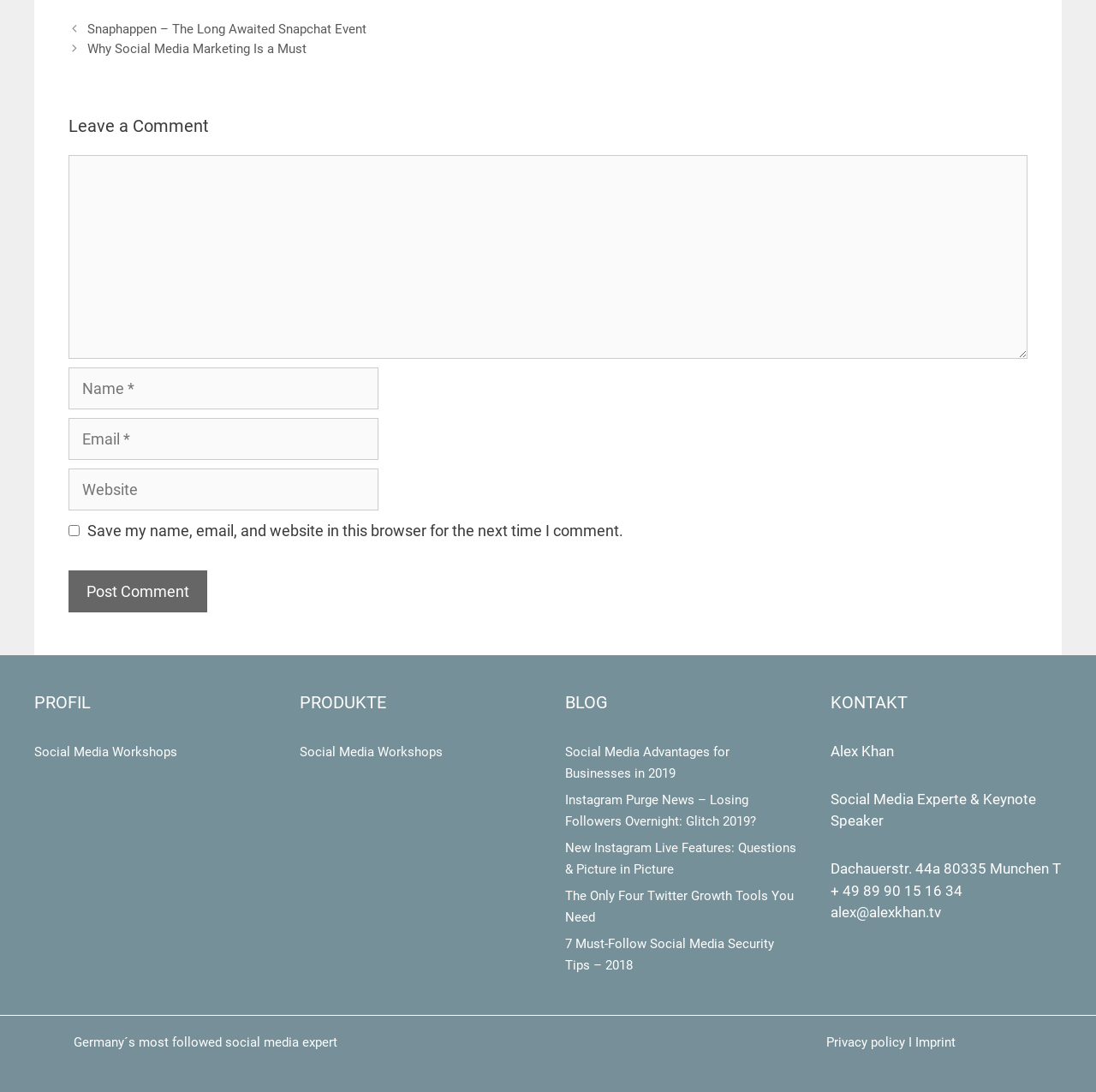Locate the bounding box coordinates of the clickable region to complete the following instruction: "Go to Home page."

None